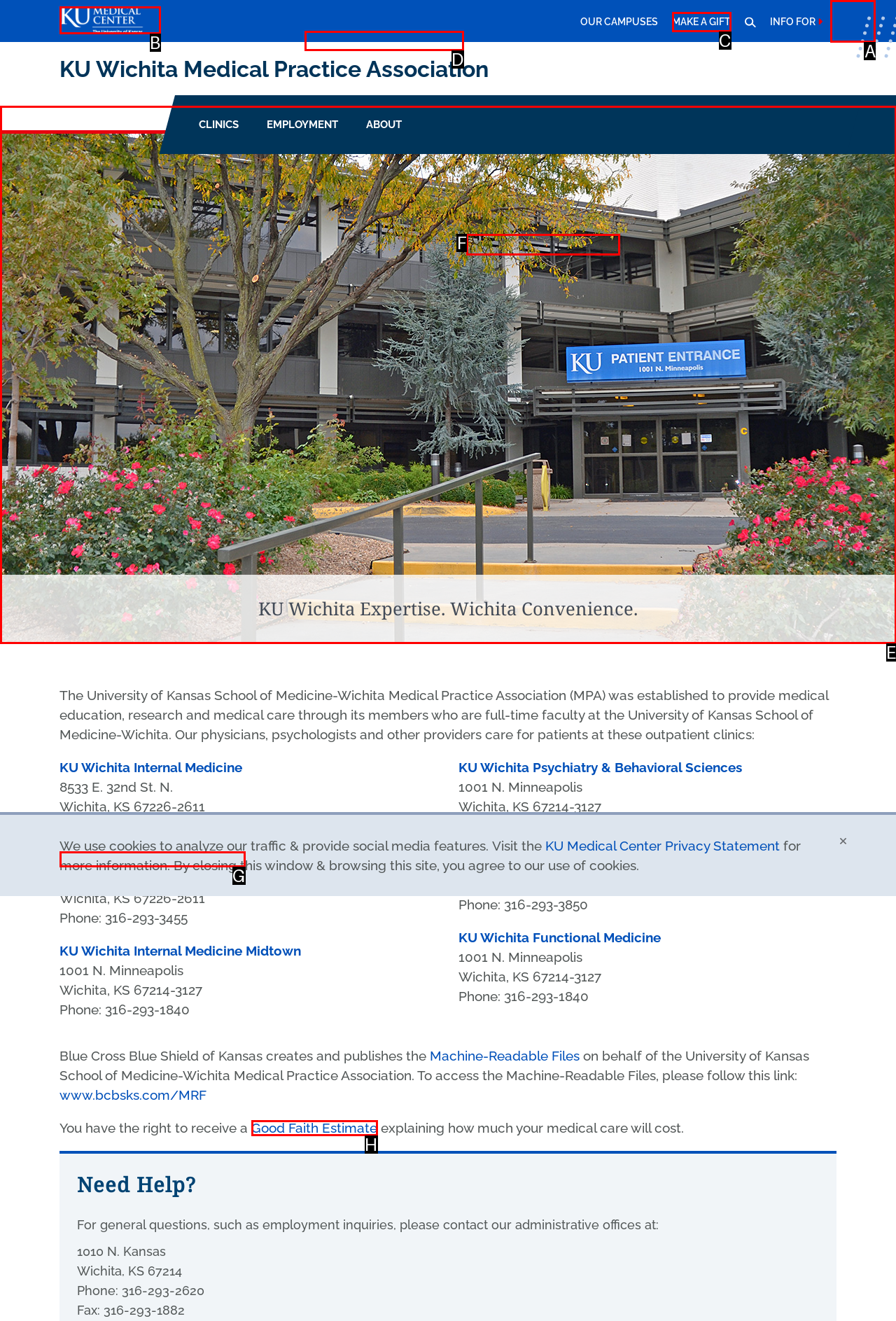Find the HTML element to click in order to complete this task: Open mobile menu
Answer with the letter of the correct option.

A